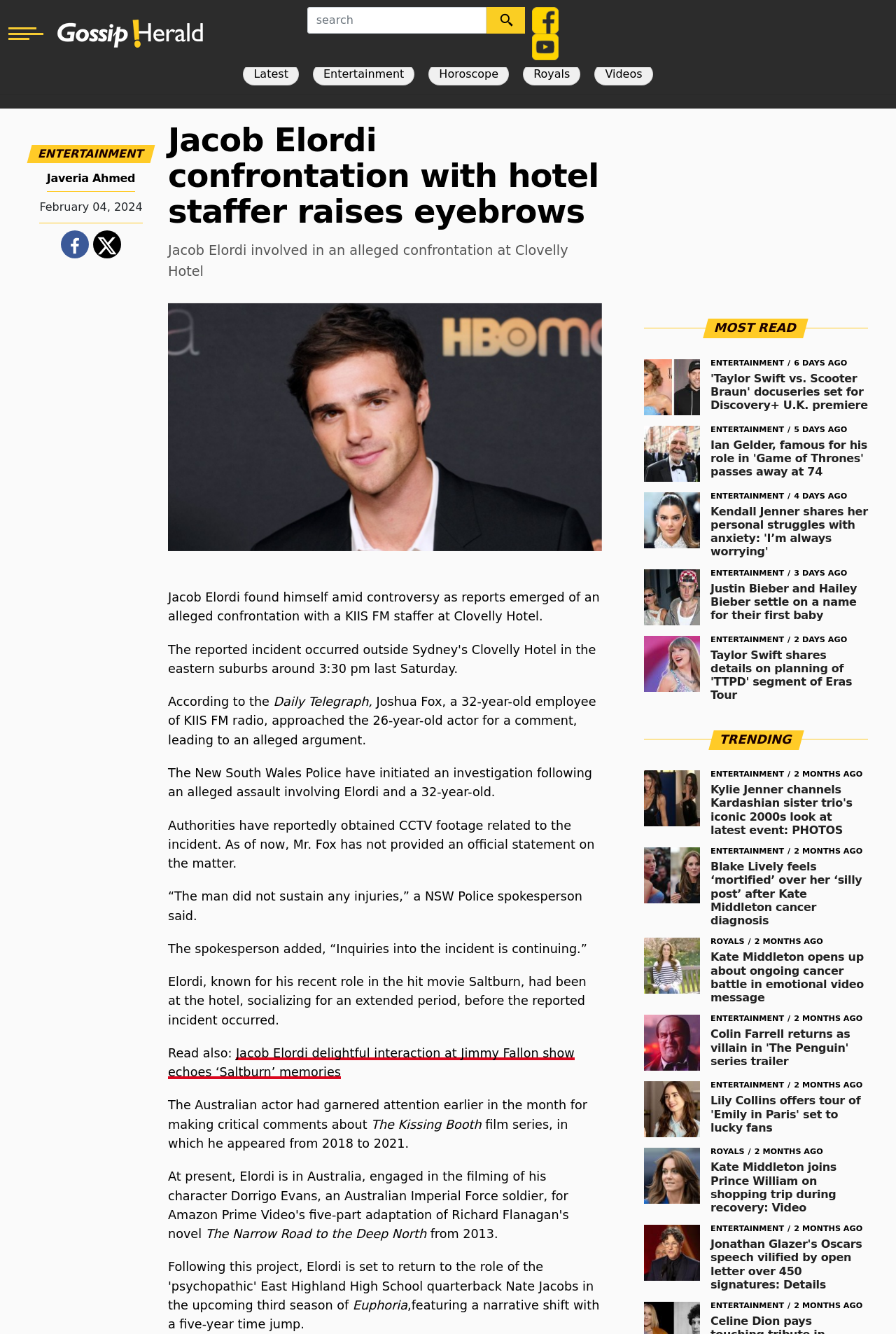Identify the bounding box coordinates of the area that should be clicked in order to complete the given instruction: "Share on Facebook". The bounding box coordinates should be four float numbers between 0 and 1, i.e., [left, top, right, bottom].

[0.072, 0.178, 0.096, 0.189]